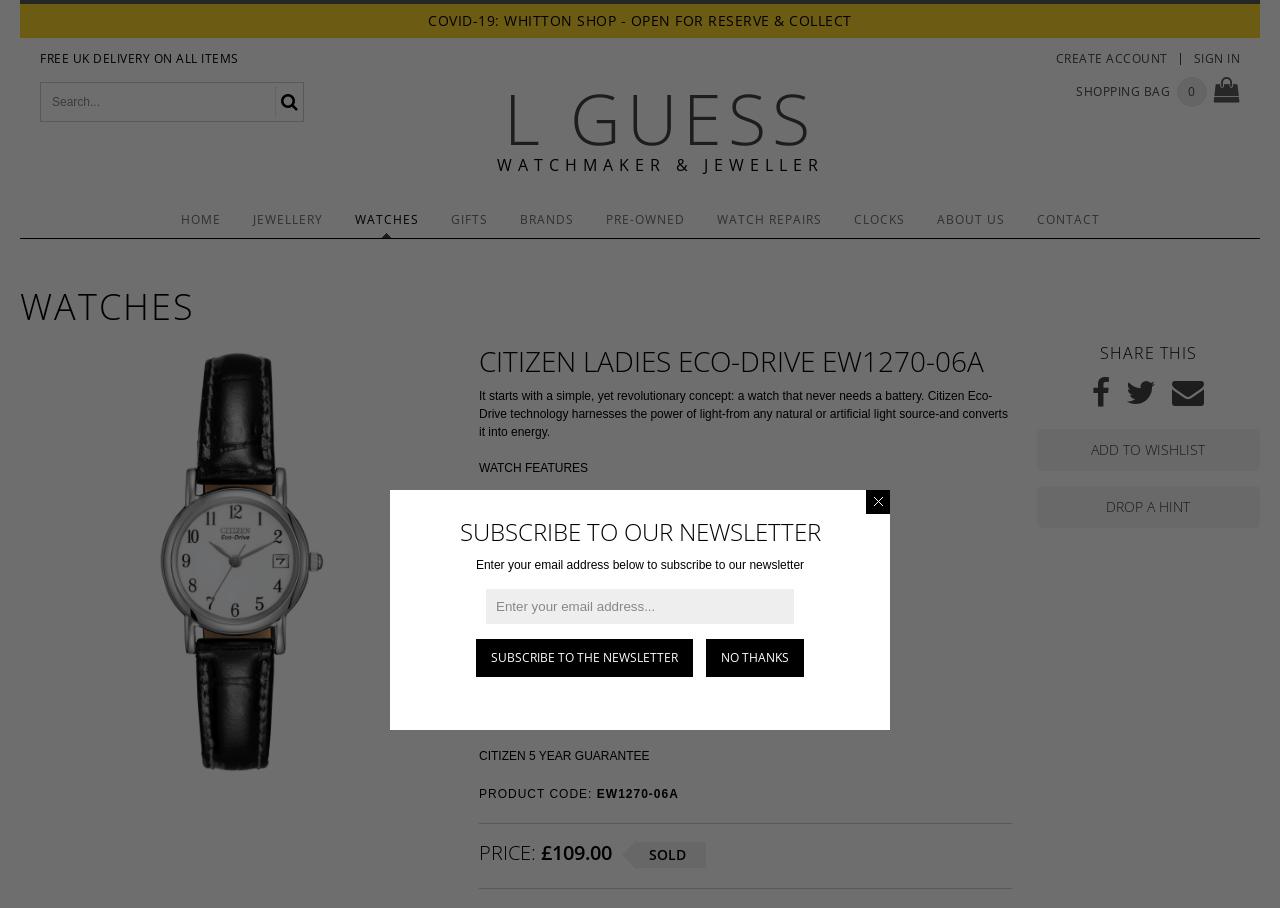Please provide the bounding box coordinates for the UI element as described: "About Us". The coordinates must be four floats between 0 and 1, represented as [left, top, right, bottom].

[0.719, 0.222, 0.797, 0.262]